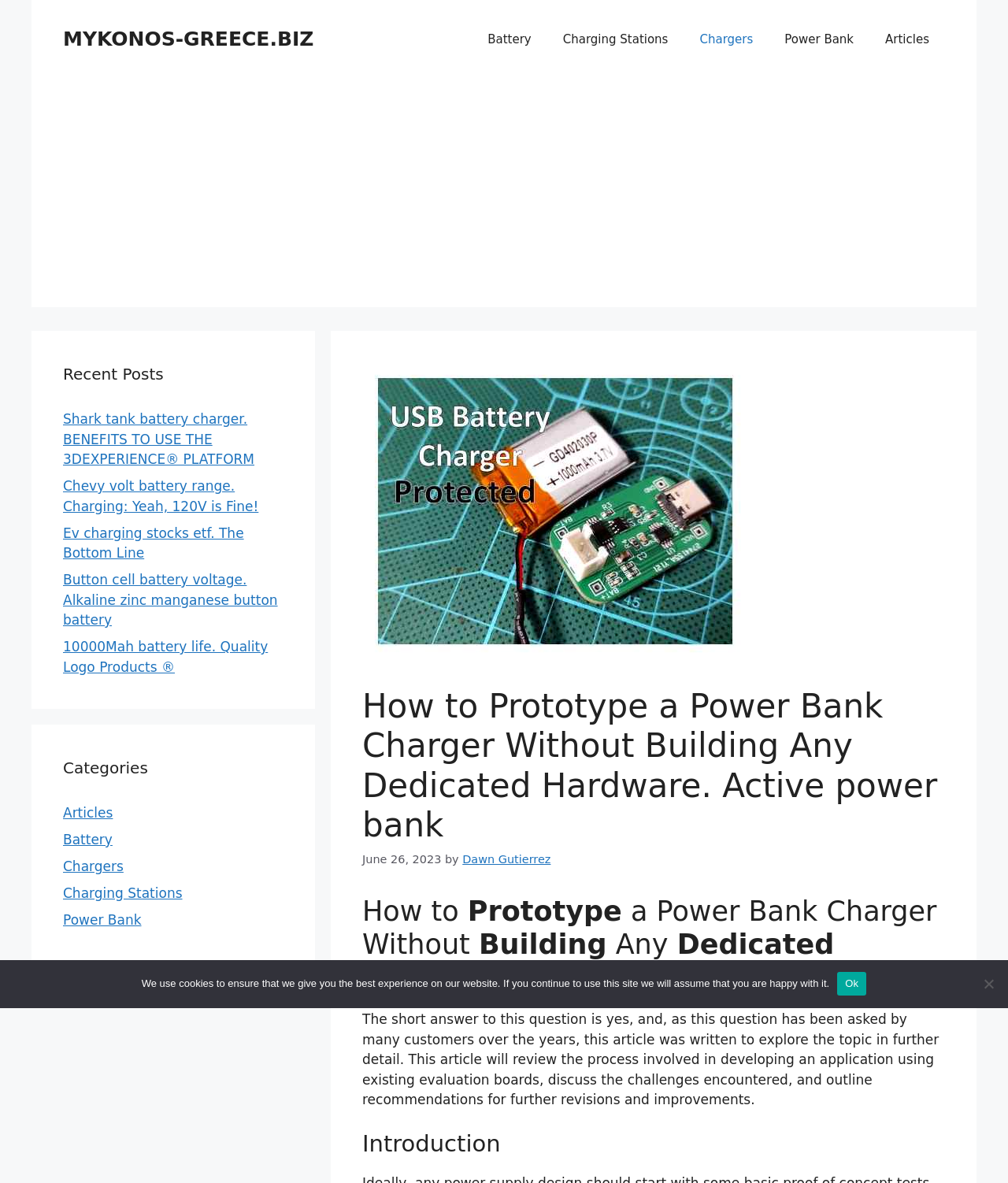Find the primary header on the webpage and provide its text.

How to Prototype a Power Bank Charger Without Building Any Dedicated Hardware. Active power bank